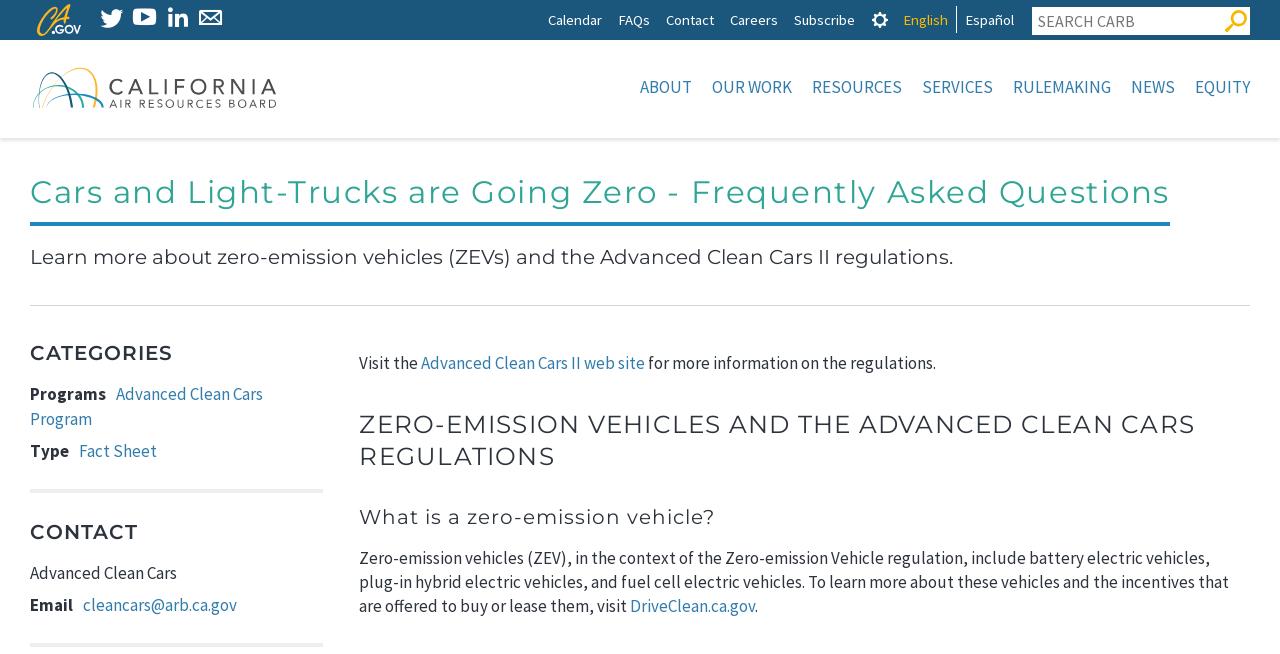Identify the bounding box coordinates of the specific part of the webpage to click to complete this instruction: "Search for something".

[0.806, 0.011, 0.955, 0.054]